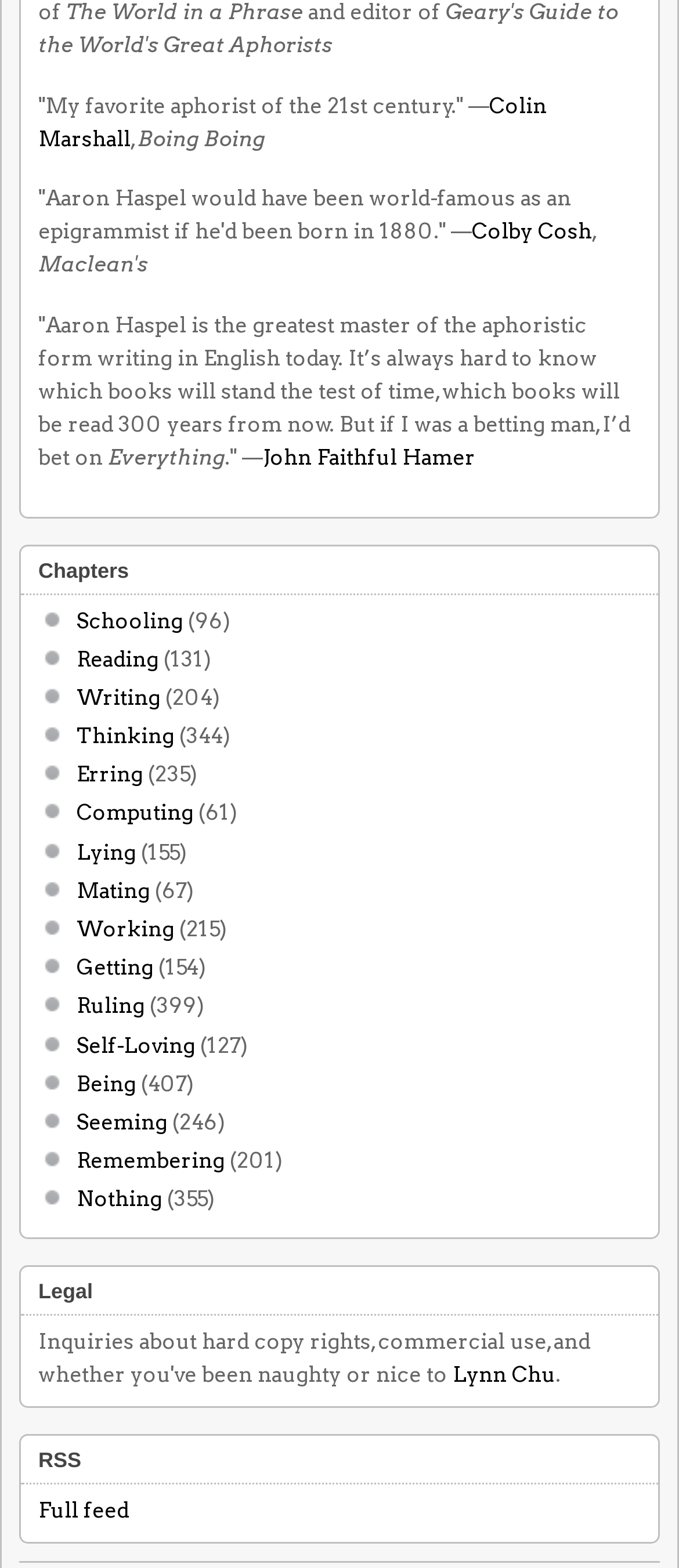Refer to the screenshot and give an in-depth answer to this question: What is the title of the chapter with the most aphorisms?

I looked at the numbers in parentheses next to each chapter link, which seem to represent the number of aphorisms in each chapter. The chapter with the highest number is 'Ruling' with 399 aphorisms.